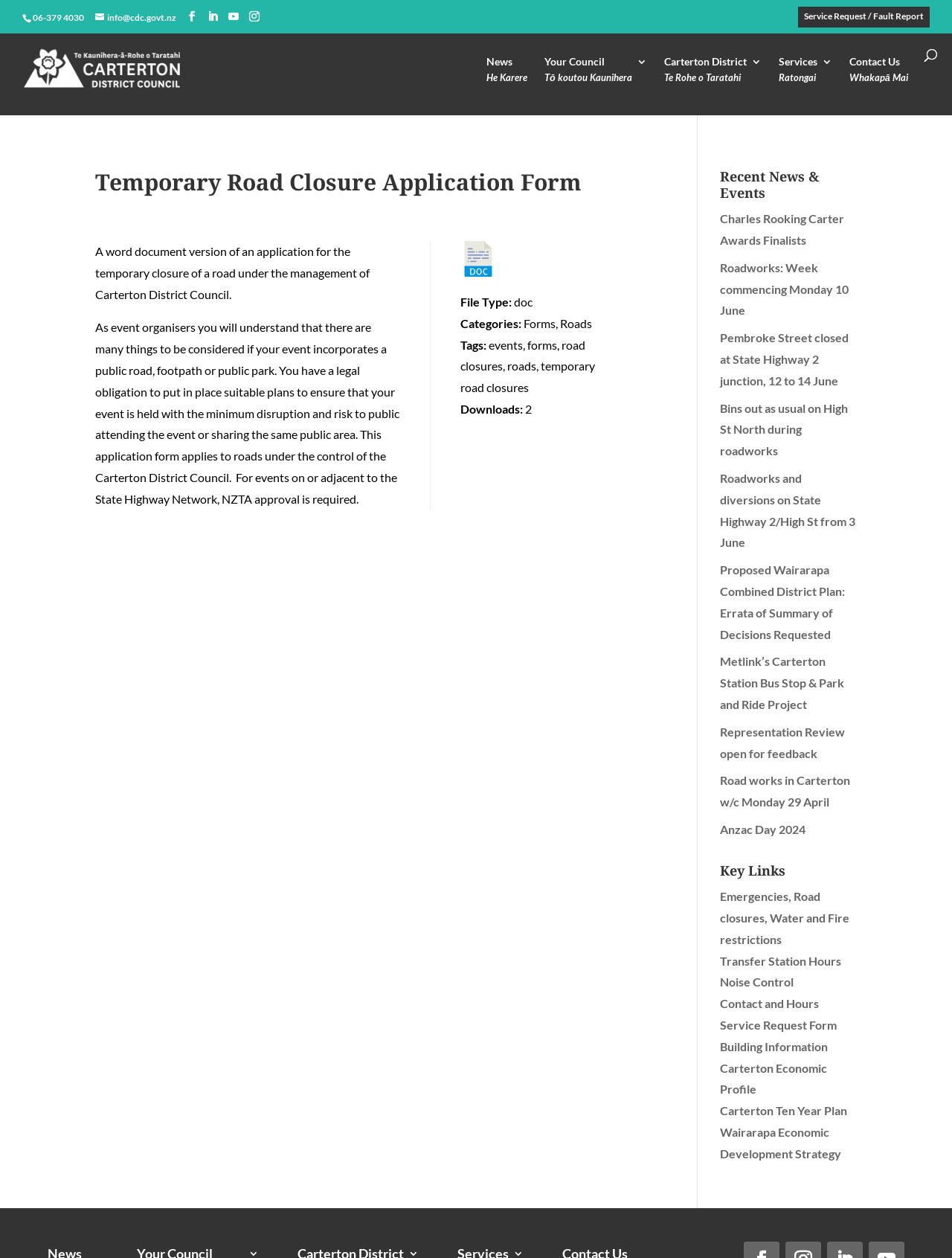Please provide the bounding box coordinates for the element that needs to be clicked to perform the instruction: "Check the service request form". The coordinates must consist of four float numbers between 0 and 1, formatted as [left, top, right, bottom].

[0.845, 0.009, 0.97, 0.022]